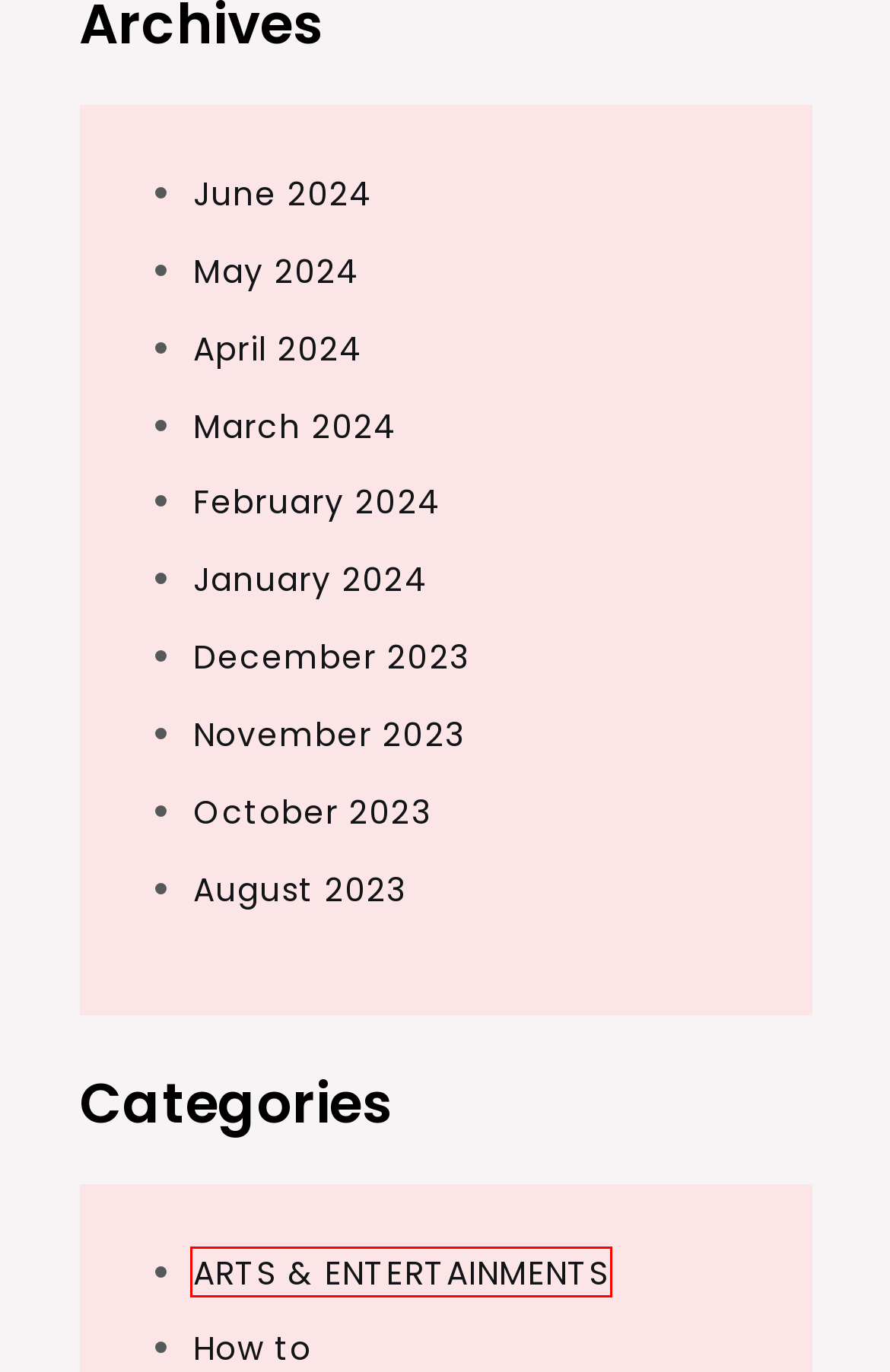You have a screenshot of a webpage, and a red bounding box highlights an element. Select the webpage description that best fits the new page after clicking the element within the bounding box. Options are:
A. Thrive rally
B. Allier Style et Fonctionnalité
C. ARTS & ENTERTAINMENTS - Thrive rally
D. Zeus Slot Dor77: Daftar Situs Slot 777 Gacor Hari Ini
E. Curls Unleashed: Discovering the Magic of a Curly Hairdresser in Melbourne
F. Efficiency at Your Fingertips
G. Appliance Repair Ottawa - Restore Your Appliance to Like-New Condition
H. TECHNOLOGY - Thrive rally

C